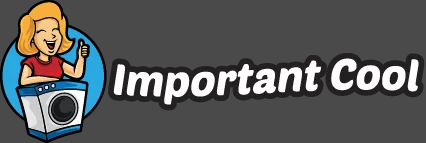What is the shape of the backdrop? Based on the screenshot, please respond with a single word or phrase.

Circle